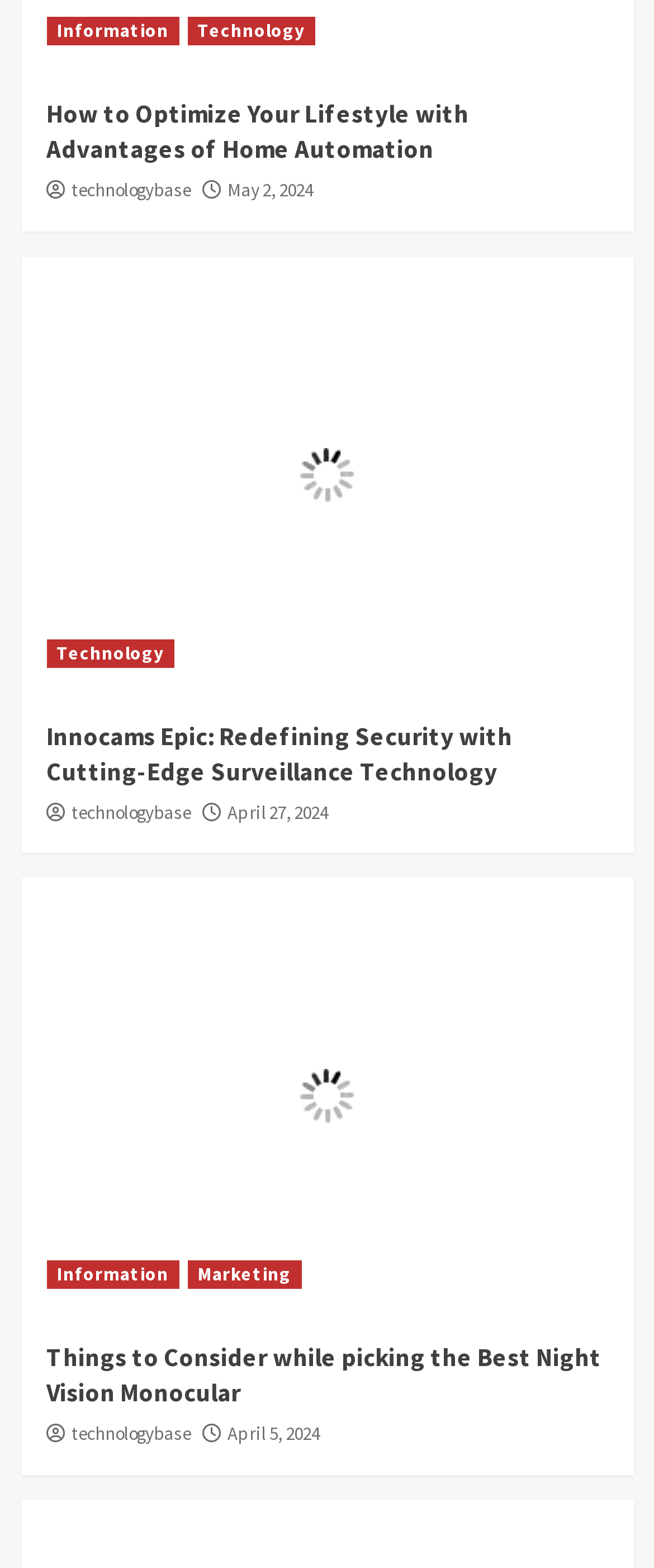Look at the image and write a detailed answer to the question: 
What is the category of the first article?

I looked at the links above the first article, and I saw a link labeled 'Technology'. This suggests that the first article belongs to the Technology category.